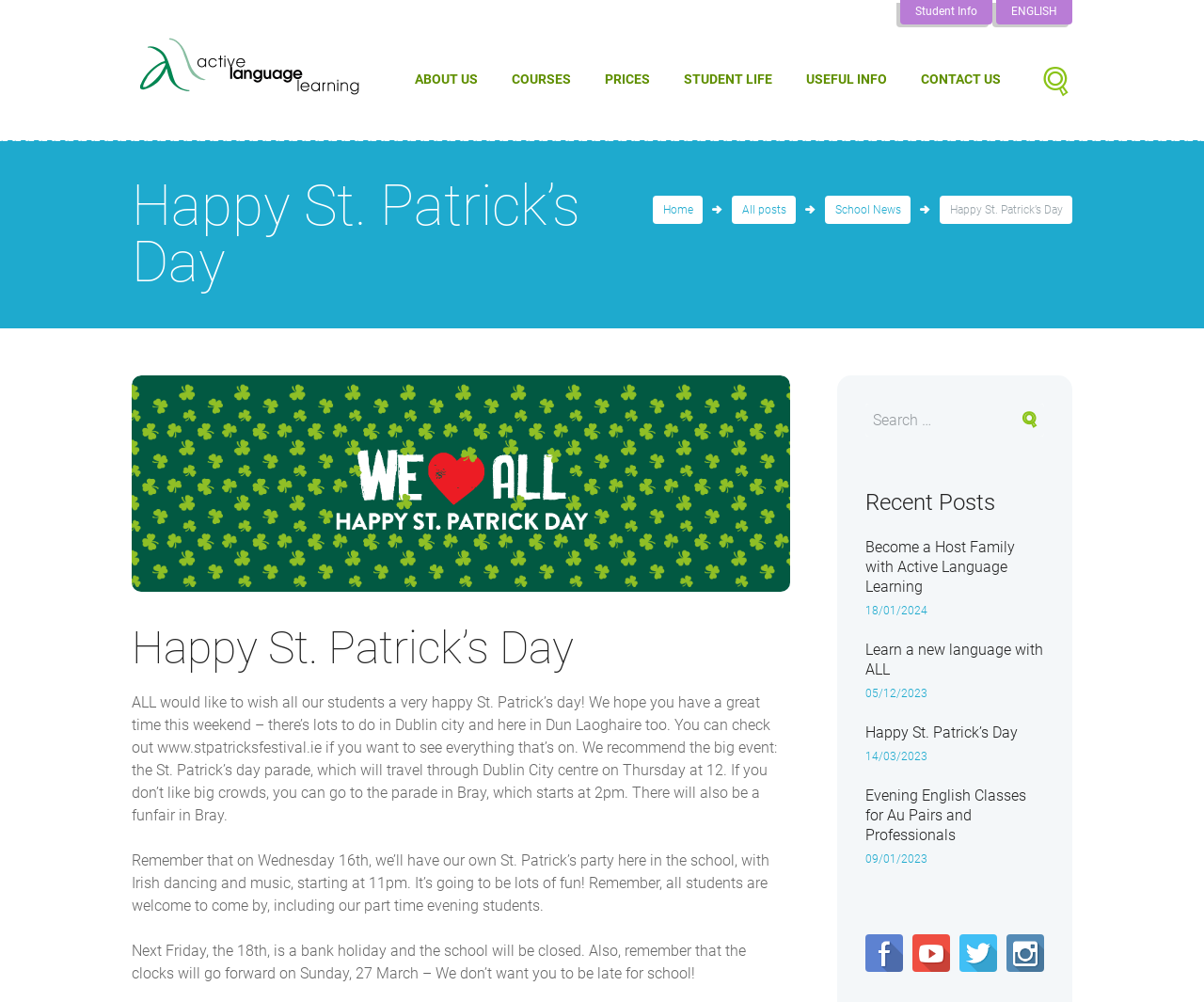Pinpoint the bounding box coordinates for the area that should be clicked to perform the following instruction: "View the 'COURSES' page".

[0.412, 0.059, 0.487, 0.099]